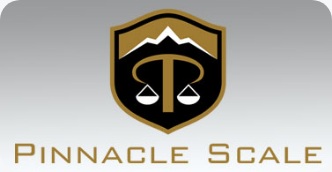Offer a detailed narrative of the image.

The image features the logo of "Pinnacle Scale," which is prominently displayed within a shield design. The logo incorporates elements such as a stylized representation of scales, symbolizing precision and balance, which are essential qualities in the scale industry. At the top of the shield, there are mountain silhouettes, suggesting strength and reliability, while the color scheme of black and gold conveys a sense of professionalism and premium quality. Below the emblem, the brand name "Pinnacle Scale" is elegantly written in a gold font, reinforcing the image's authority and commitment to high standards in industrial weighing solutions. This logo encapsulates the brand's dedication to providing excellent service and top-notch products in the scale market.